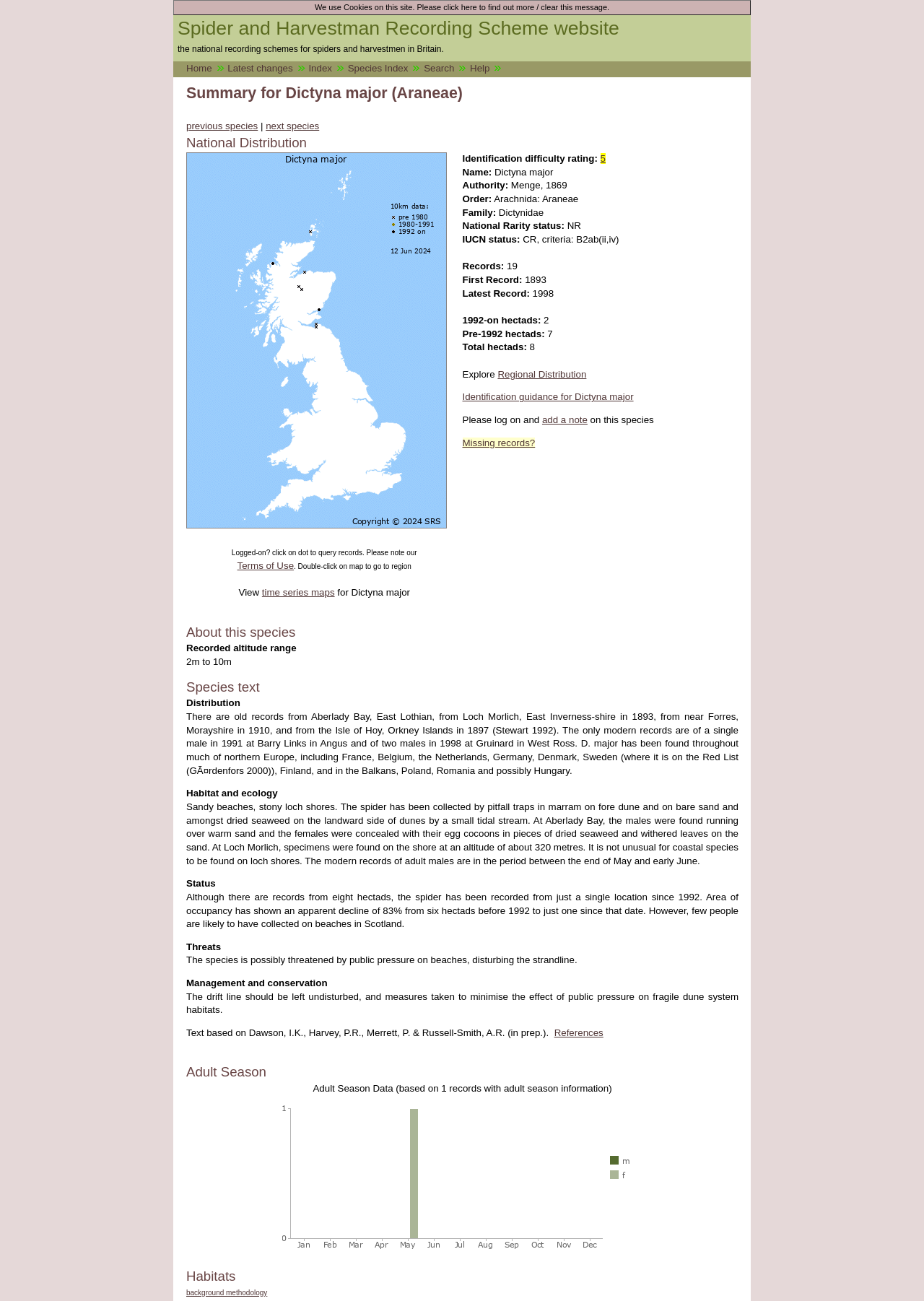Look at the image and write a detailed answer to the question: 
What is the family of Dictyna major?

The family of Dictyna major can be found in the section 'Family:' which is located in the middle of the webpage. The family is indicated as 'Dictynidae'.